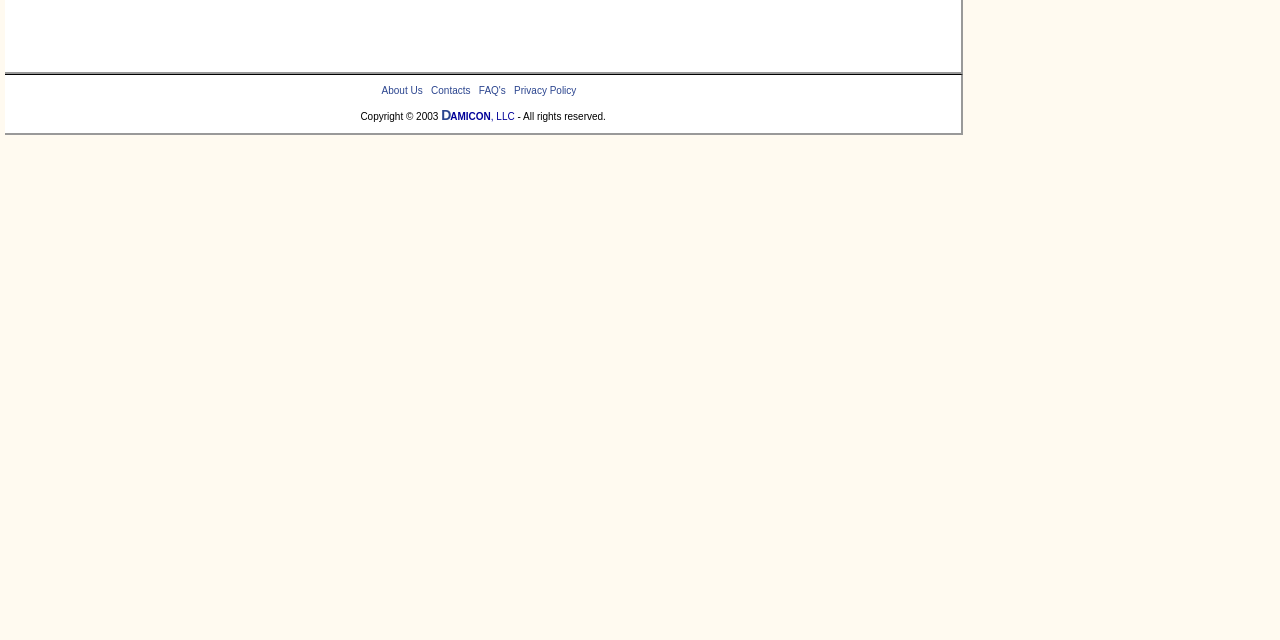Please locate the UI element described by "Contacts" and provide its bounding box coordinates.

[0.337, 0.132, 0.368, 0.149]